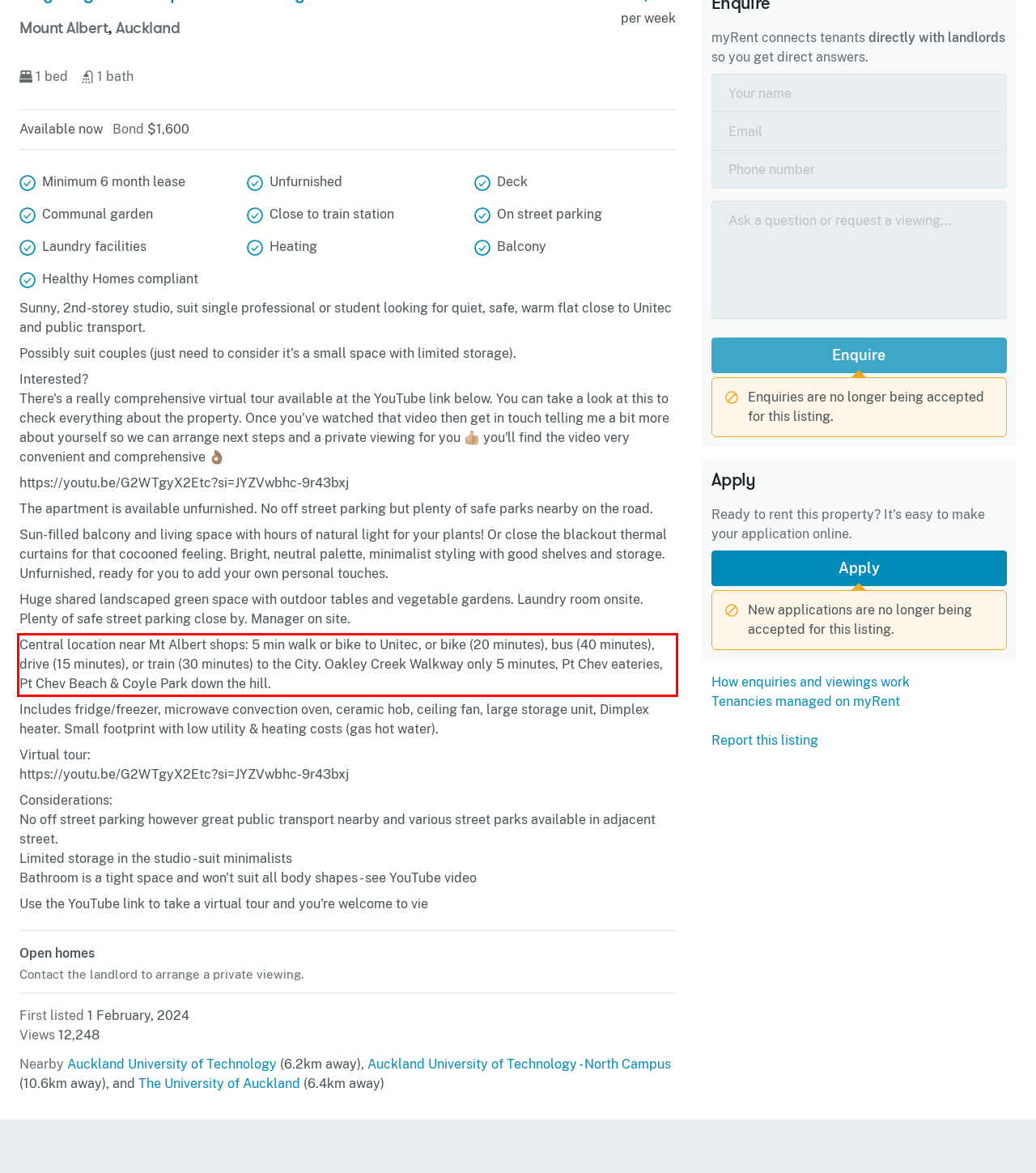Please extract the text content from the UI element enclosed by the red rectangle in the screenshot.

Central location near Mt Albert shops: 5 min walk or bike to Unitec, or bike (20 minutes), bus (40 minutes), drive (15 minutes), or train (30 minutes) to the City. Oakley Creek Walkway only 5 minutes, Pt Chev eateries, Pt Chev Beach & Coyle Park down the hill.